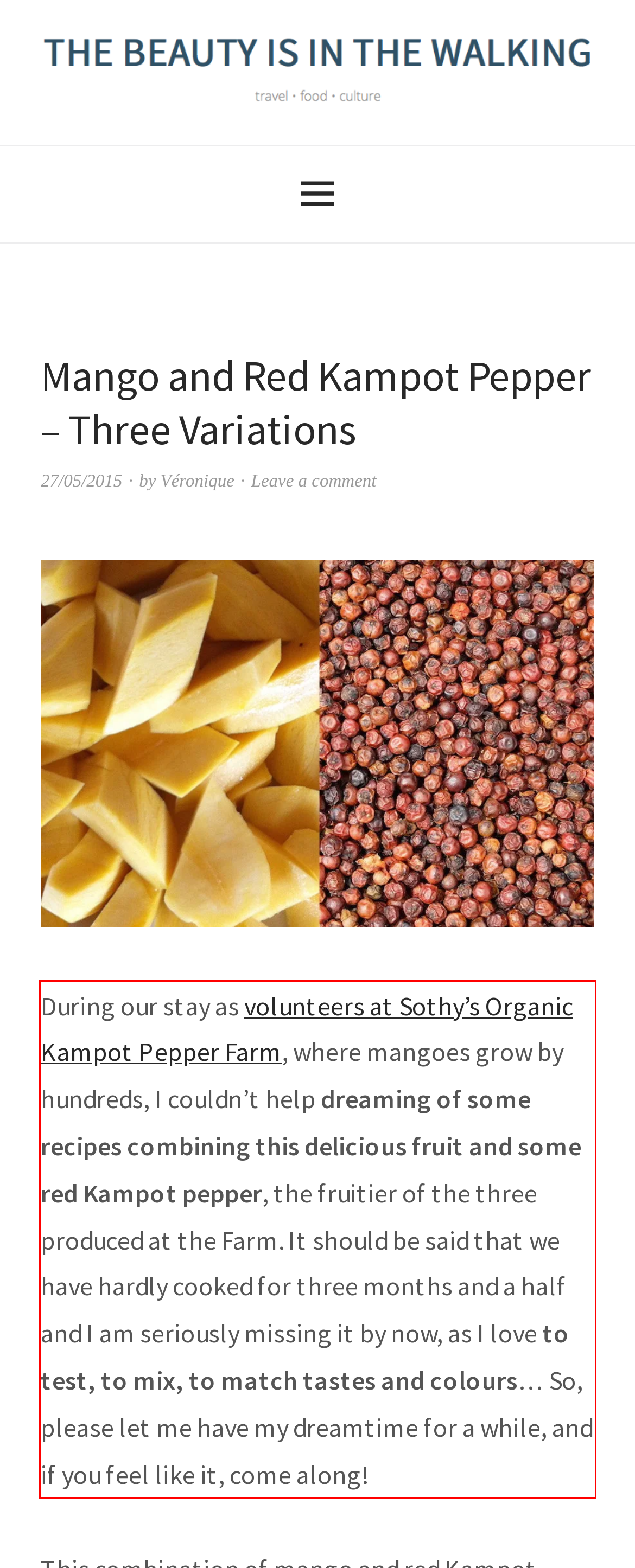View the screenshot of the webpage and identify the UI element surrounded by a red bounding box. Extract the text contained within this red bounding box.

During our stay as volunteers at Sothy’s Organic Kampot Pepper Farm, where mangoes grow by hundreds, I couldn’t help dreaming of some recipes combining this delicious fruit and some red Kampot pepper, the fruitier of the three produced at the Farm. It should be said that we have hardly cooked for three months and a half and I am seriously missing it by now, as I love to test, to mix, to match tastes and colours… So, please let me have my dreamtime for a while, and if you feel like it, come along!